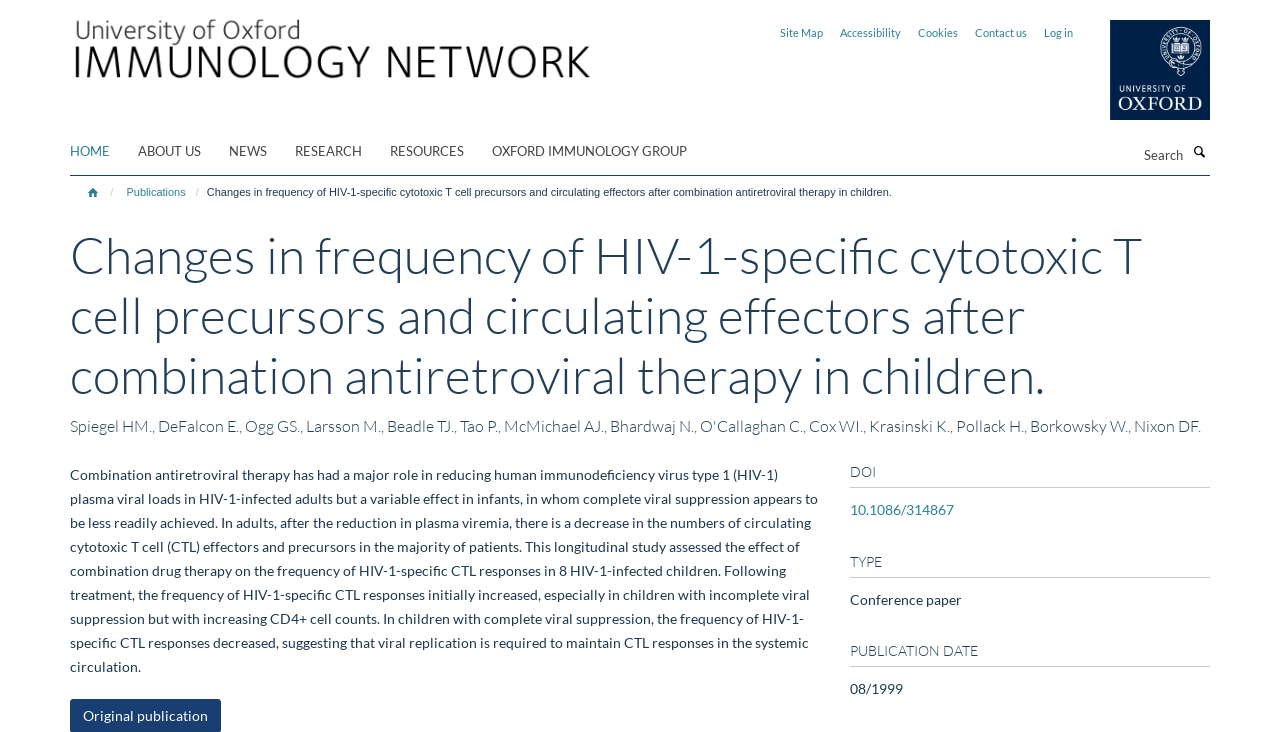Please find and report the bounding box coordinates of the element to click in order to perform the following action: "Read the publication details". The coordinates should be expressed as four float numbers between 0 and 1, in the format [left, top, right, bottom].

[0.664, 0.684, 0.745, 0.708]